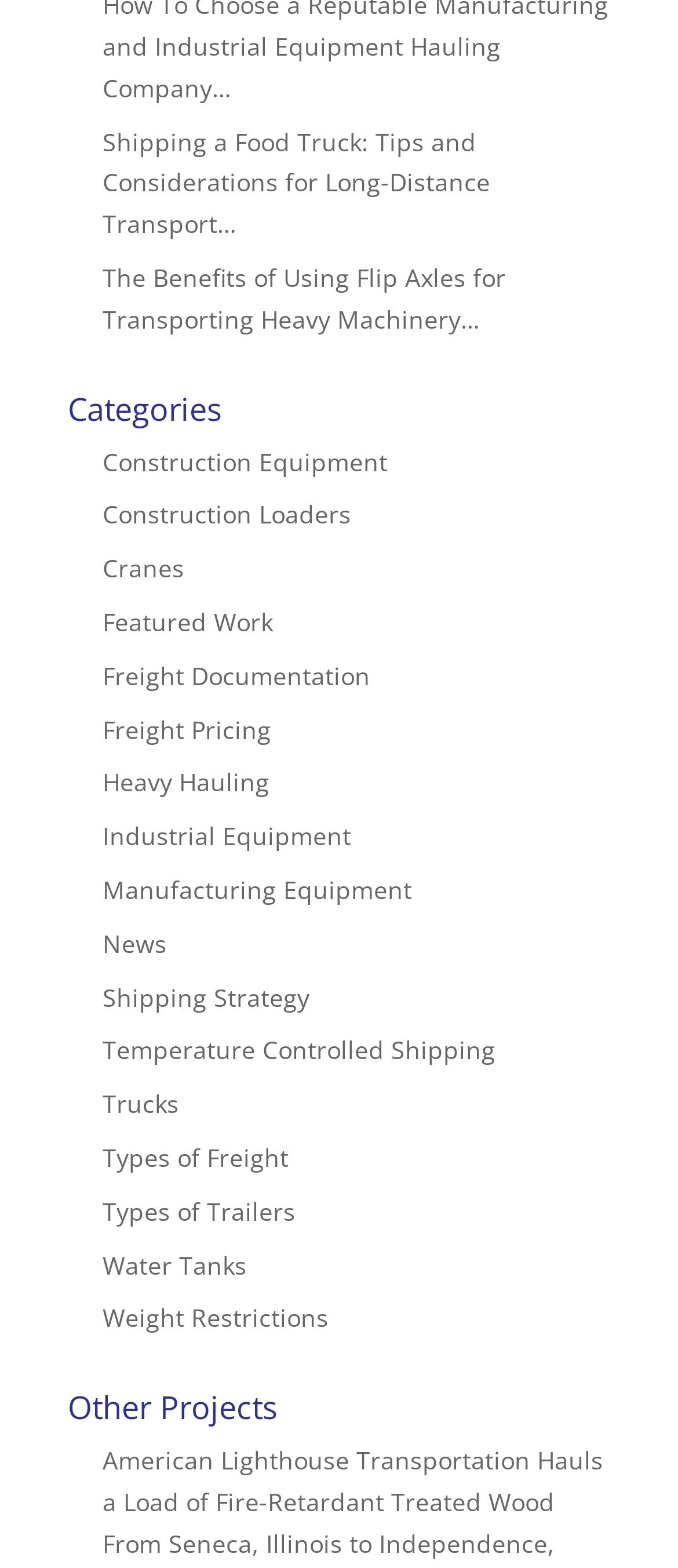For the following element description, predict the bounding box coordinates in the format (top-left x, top-left y, bottom-right x, bottom-right y). All values should be floating point numbers between 0 and 1. Description: Types of Freight

[0.151, 0.727, 0.426, 0.749]